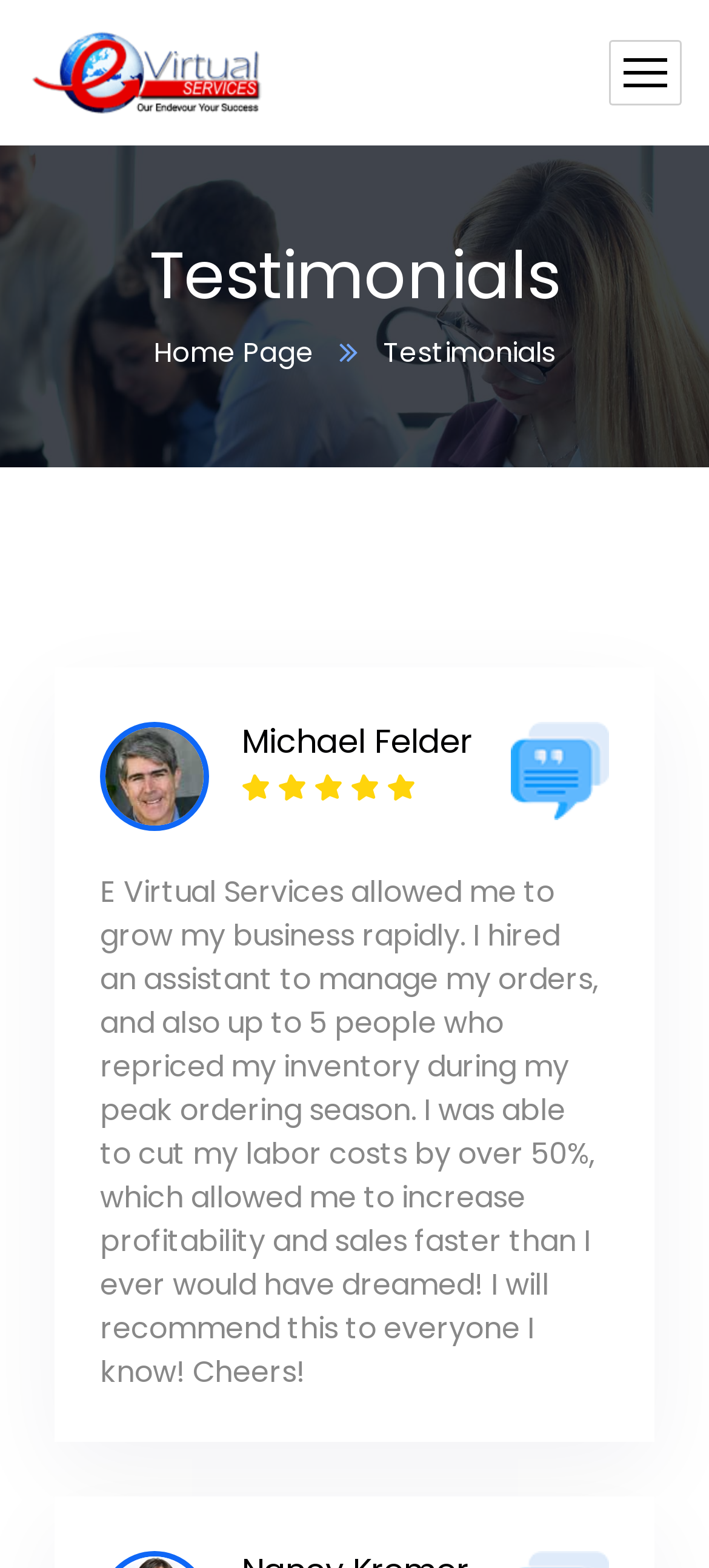Based on the image, please respond to the question with as much detail as possible:
Who is the testimonial author?

I found the answer by looking at the heading element that says 'Michael Felder' which is a sub-element of the link 'Home Page'.